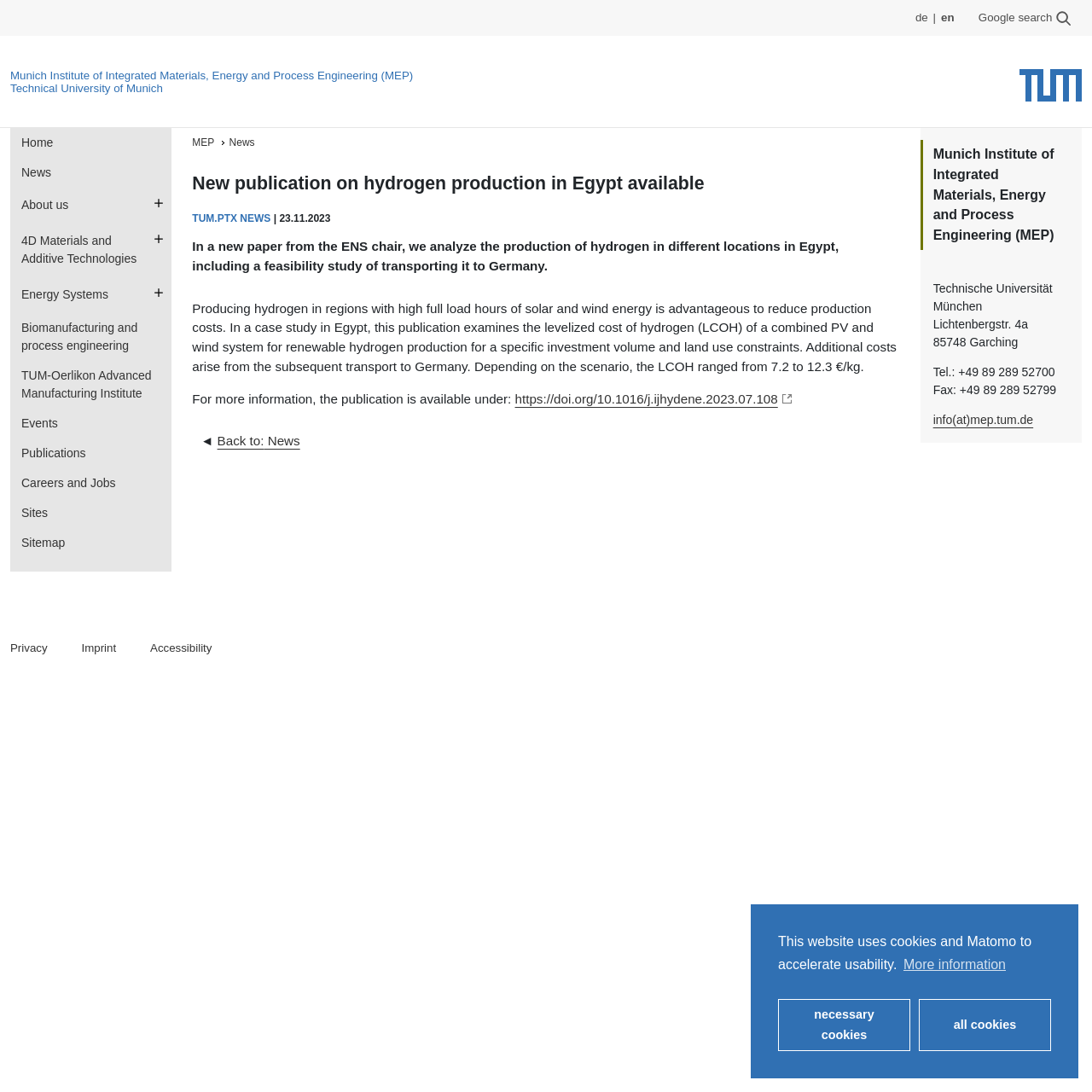What is the language of the webpage?
Carefully analyze the image and provide a thorough answer to the question.

I found the answer by looking at the language options at the top right corner of the webpage, which includes 'de' for Deutsch and 'en' for English, and since the content of the webpage is in English, I concluded that the language of the webpage is English.